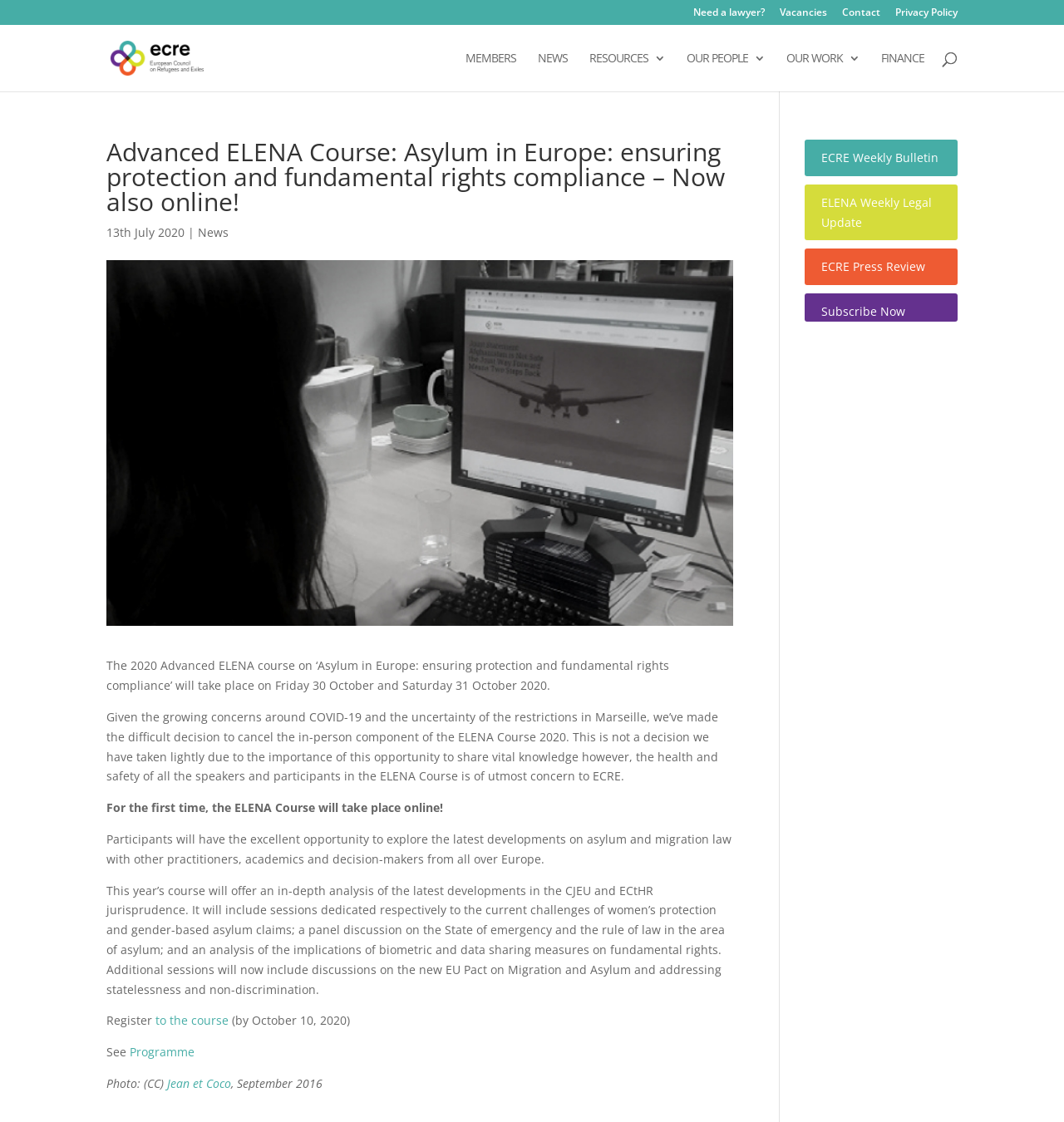Can you look at the image and give a comprehensive answer to the question:
What is the name of the organization hosting the course?

The name of the organization hosting the course is European Council on Refugees and Exiles (ECRE), as mentioned in the link 'European Council on Refugees and Exiles (ECRE)' at the top of the webpage.